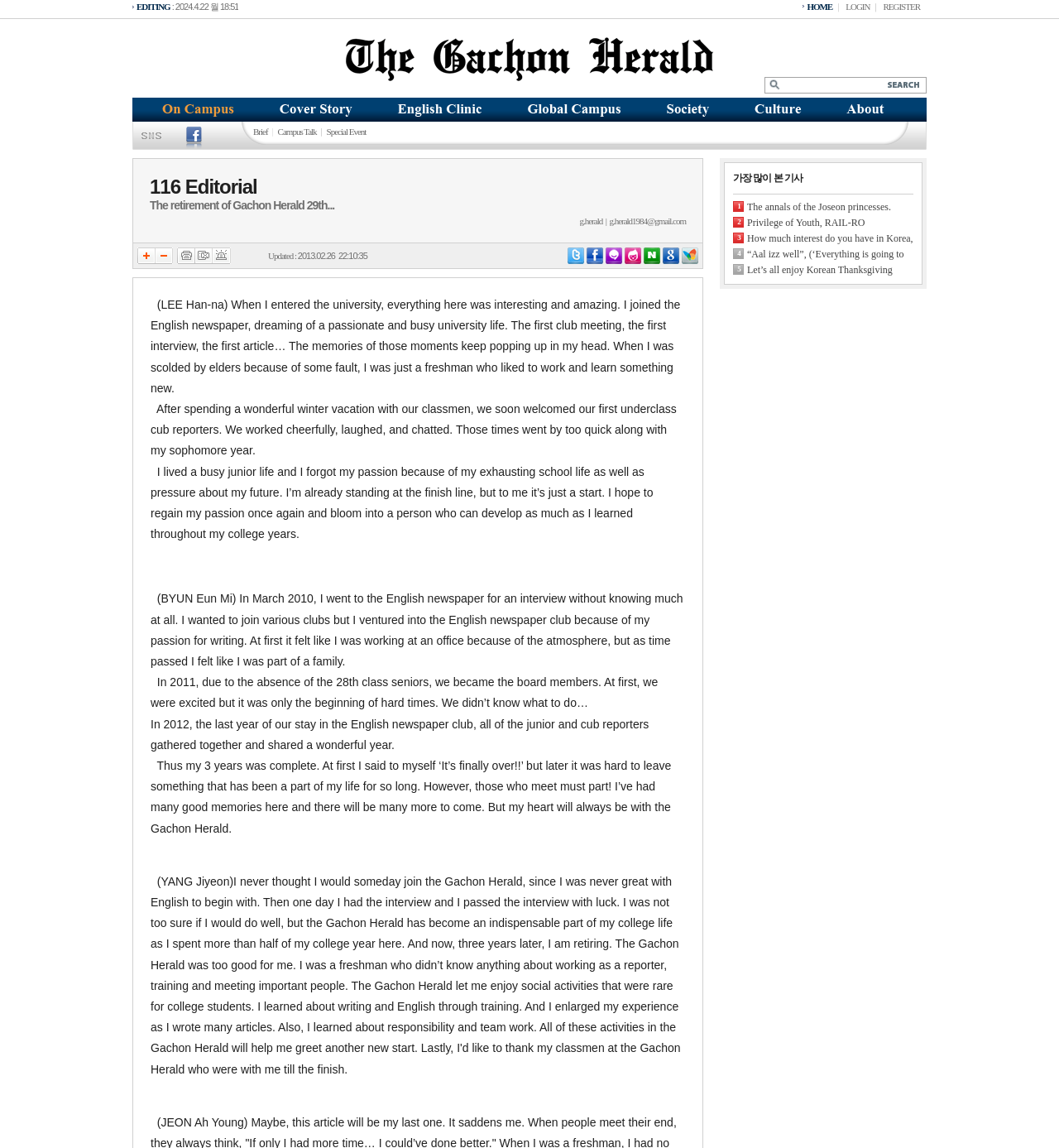From the webpage screenshot, predict the bounding box coordinates (top-left x, top-left y, bottom-right x, bottom-right y) for the UI element described here: title="The Gachon Herald"

[0.318, 0.07, 0.68, 0.08]